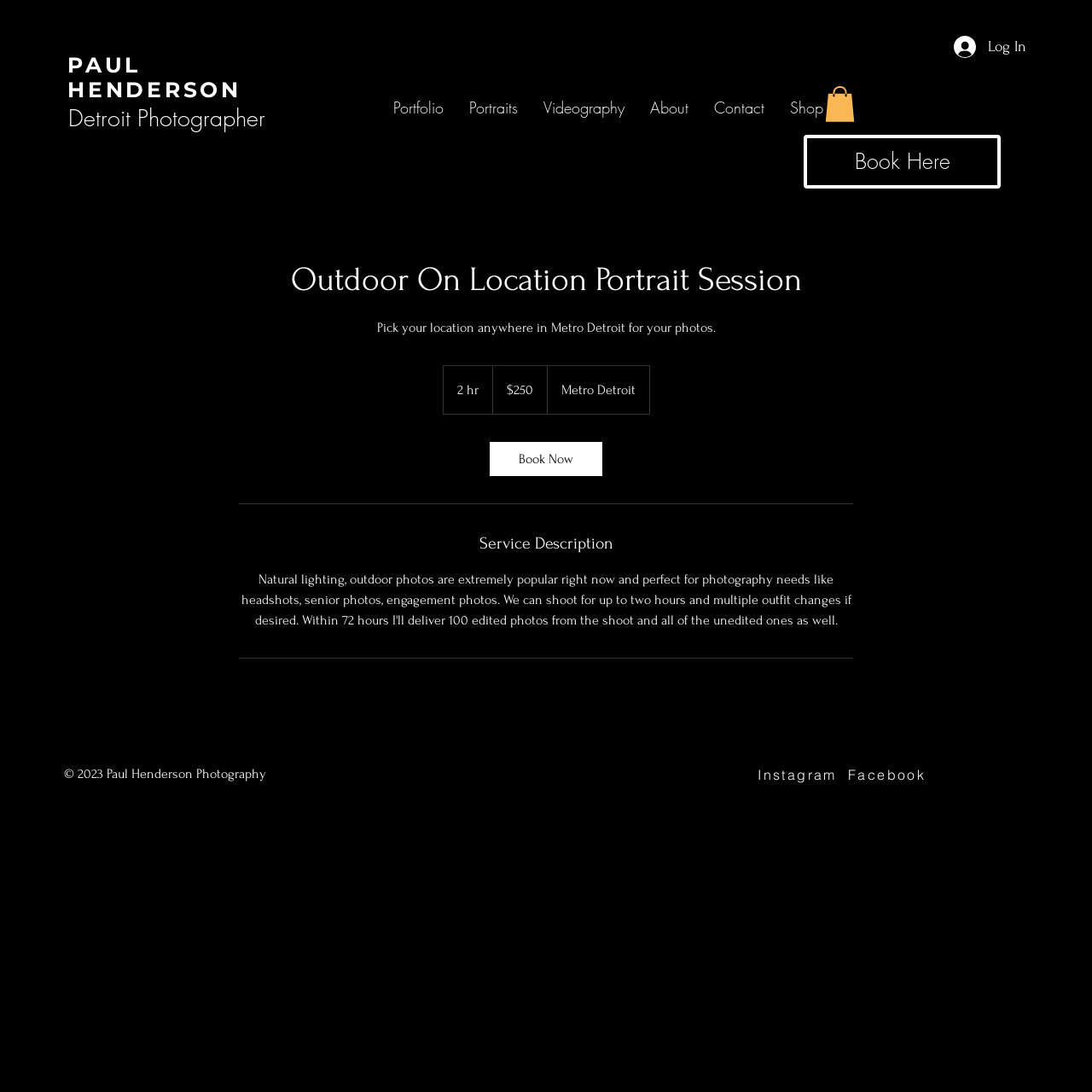How long is the outdoor portrait session?
Based on the image, please offer an in-depth response to the question.

The duration of the outdoor portrait session is mentioned in the main content area, where it says '2 hr' in a static text element.